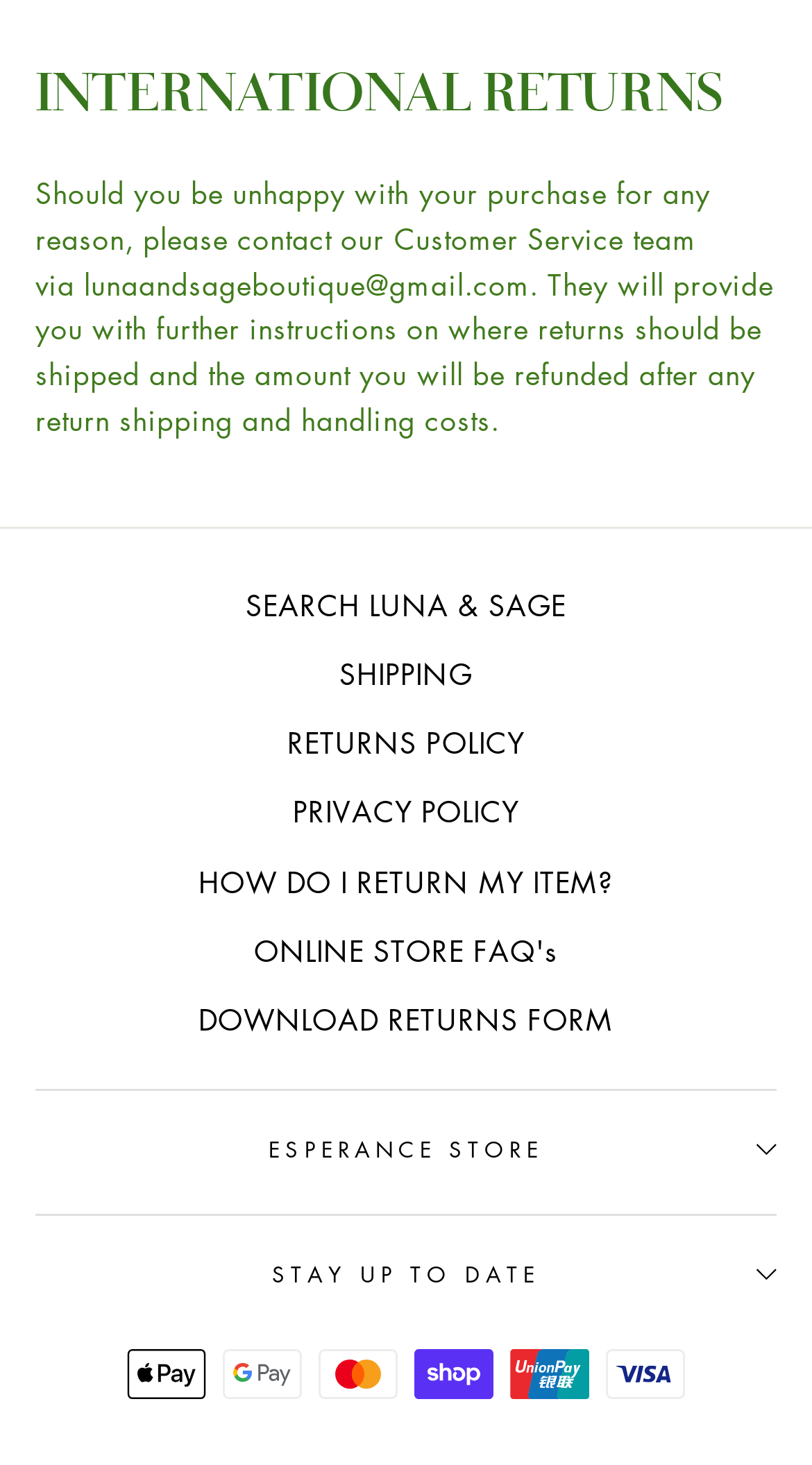Find the coordinates for the bounding box of the element with this description: "PRIVACY POLICY".

[0.361, 0.534, 0.639, 0.576]